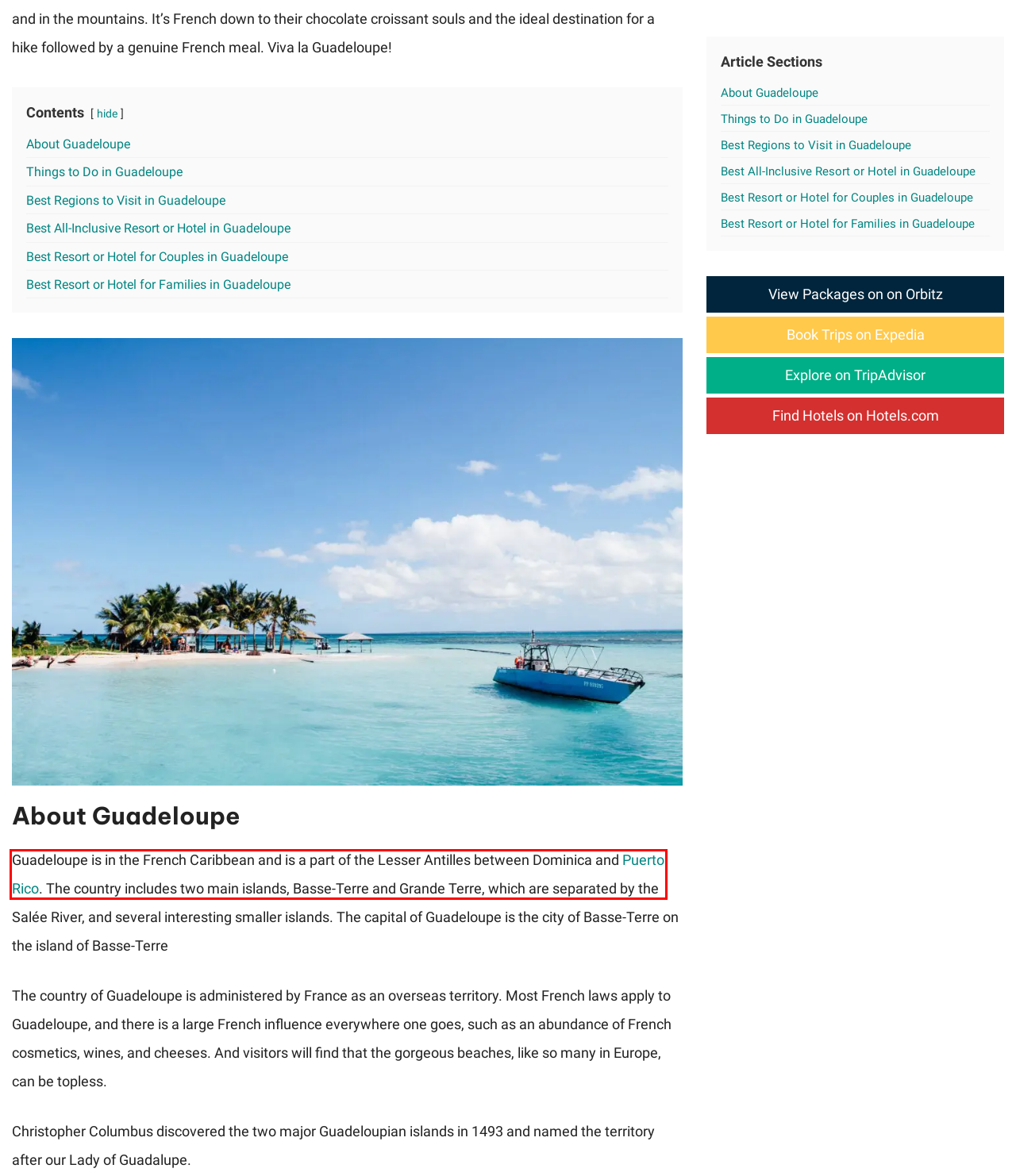Examine the screenshot of a webpage with a red rectangle bounding box. Select the most accurate webpage description that matches the new webpage after clicking the element within the bounding box. Here are the candidates:
A. 6 Best Caribbean Islands to Visit in March (2024 Reviews)
B. 7 Best Caribbean Islands to Visit in January (2024 Reviews) -
C. Zoo de Guadeloupe
D. Antigua and Barbuda - Epic Caribbean
E. 7 Best Caribbean Islands To Visit In July (2024 Review)
F. Puerto Rico Vacation Review and Guide for 2022 - Epic Caribbean
G. The best things to do in Guadeloupe in the French Caribbean – On the Luce travel blog
H. Turks and Caicos - Vacation Guide - Epic Caribbean

F